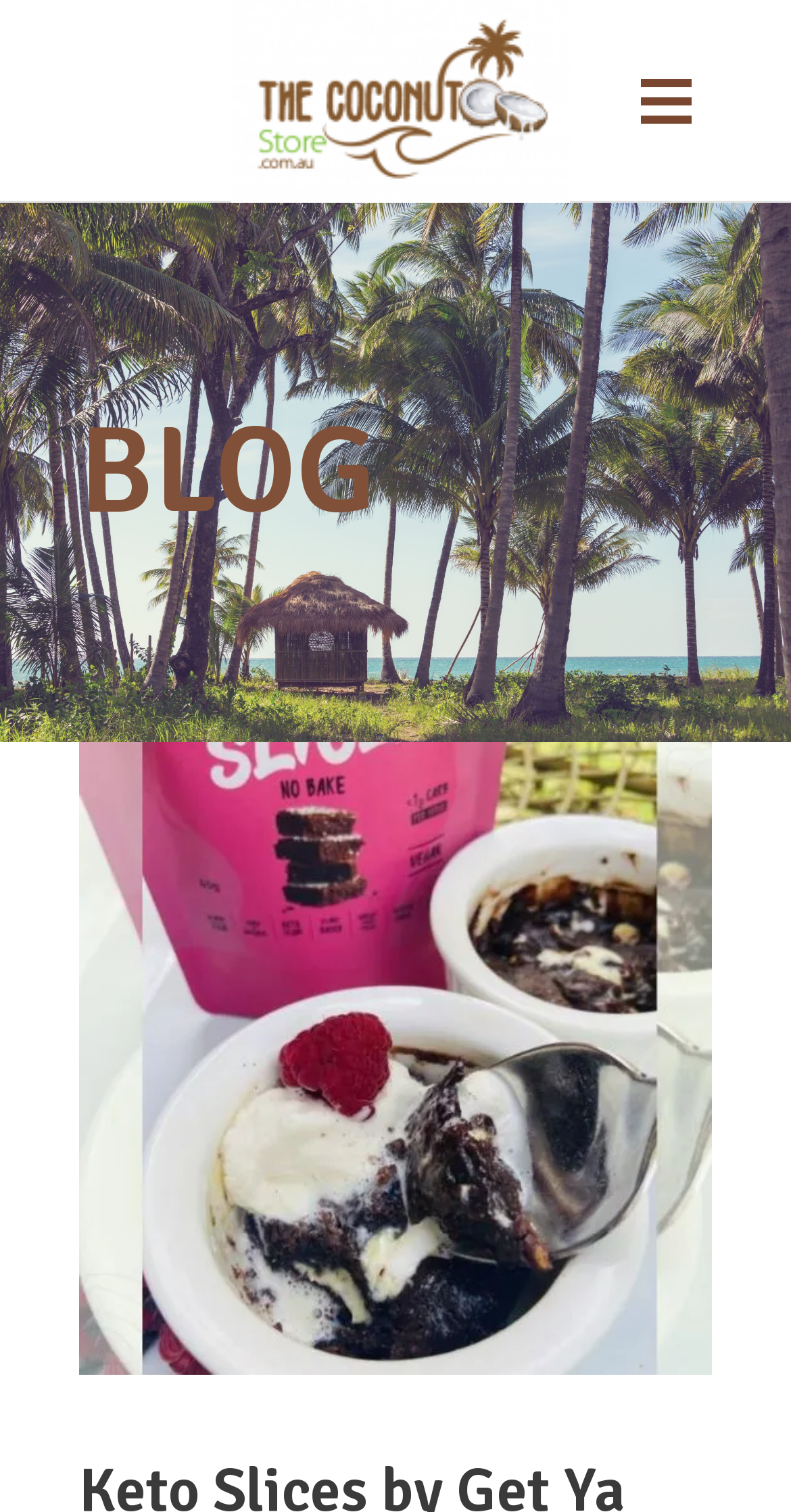Give a one-word or short-phrase answer to the following question: 
What is the category of the blog?

Keto